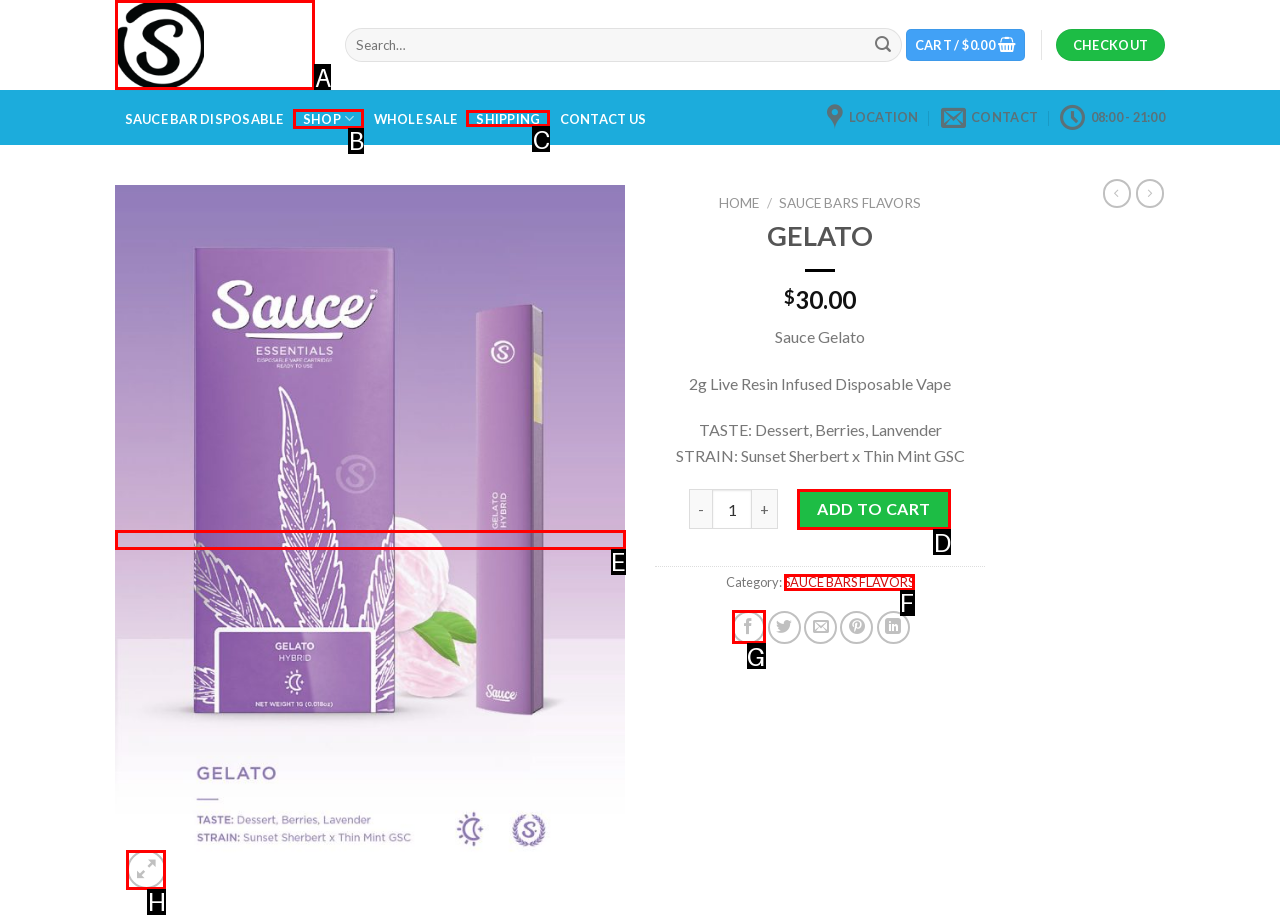Tell me which letter corresponds to the UI element that will allow you to Shop Sauce Bar Disposable. Answer with the letter directly.

A